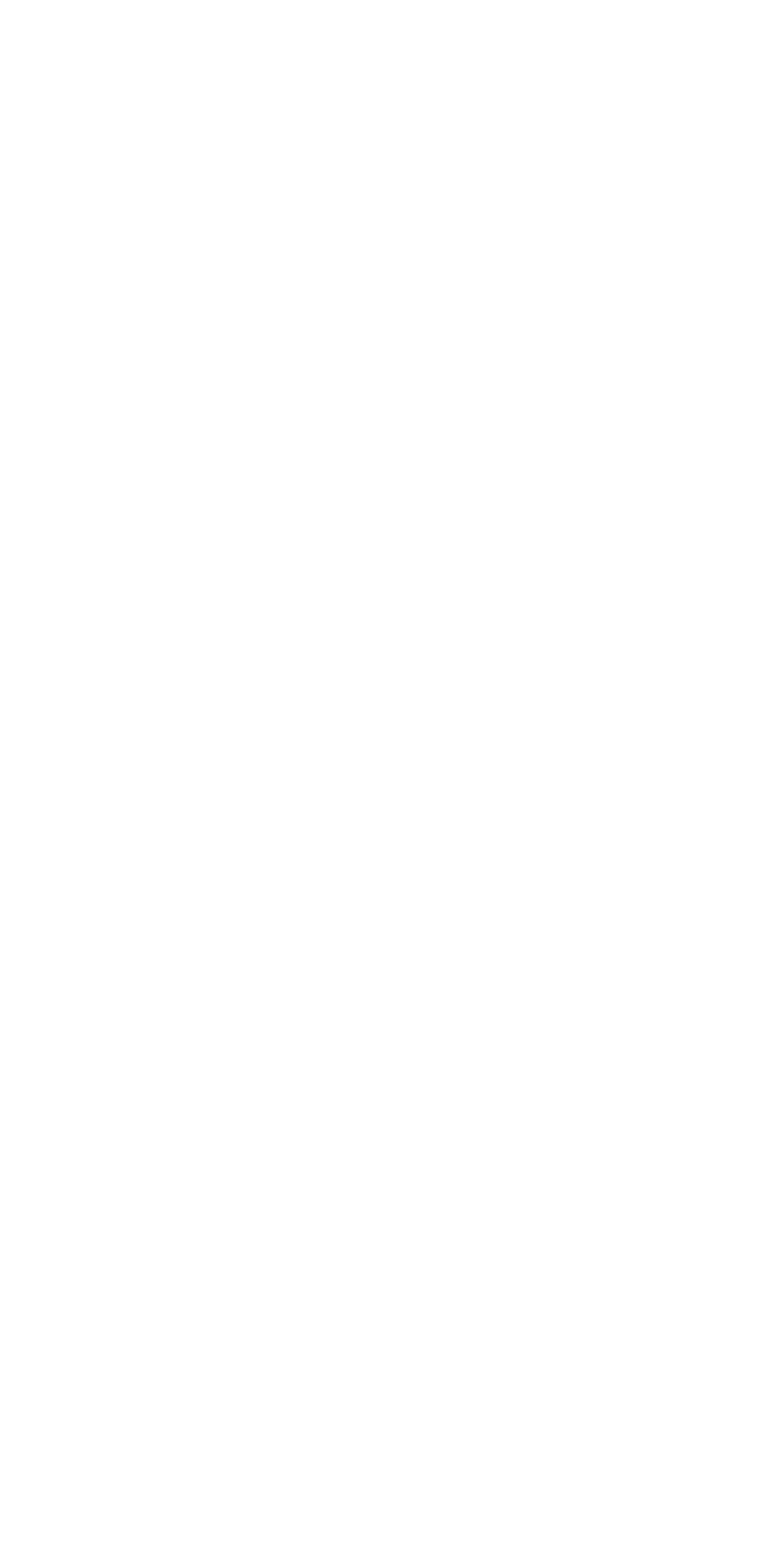Based on the provided description, "conveyor systems", find the bounding box of the corresponding UI element in the screenshot.

[0.041, 0.127, 0.862, 0.178]